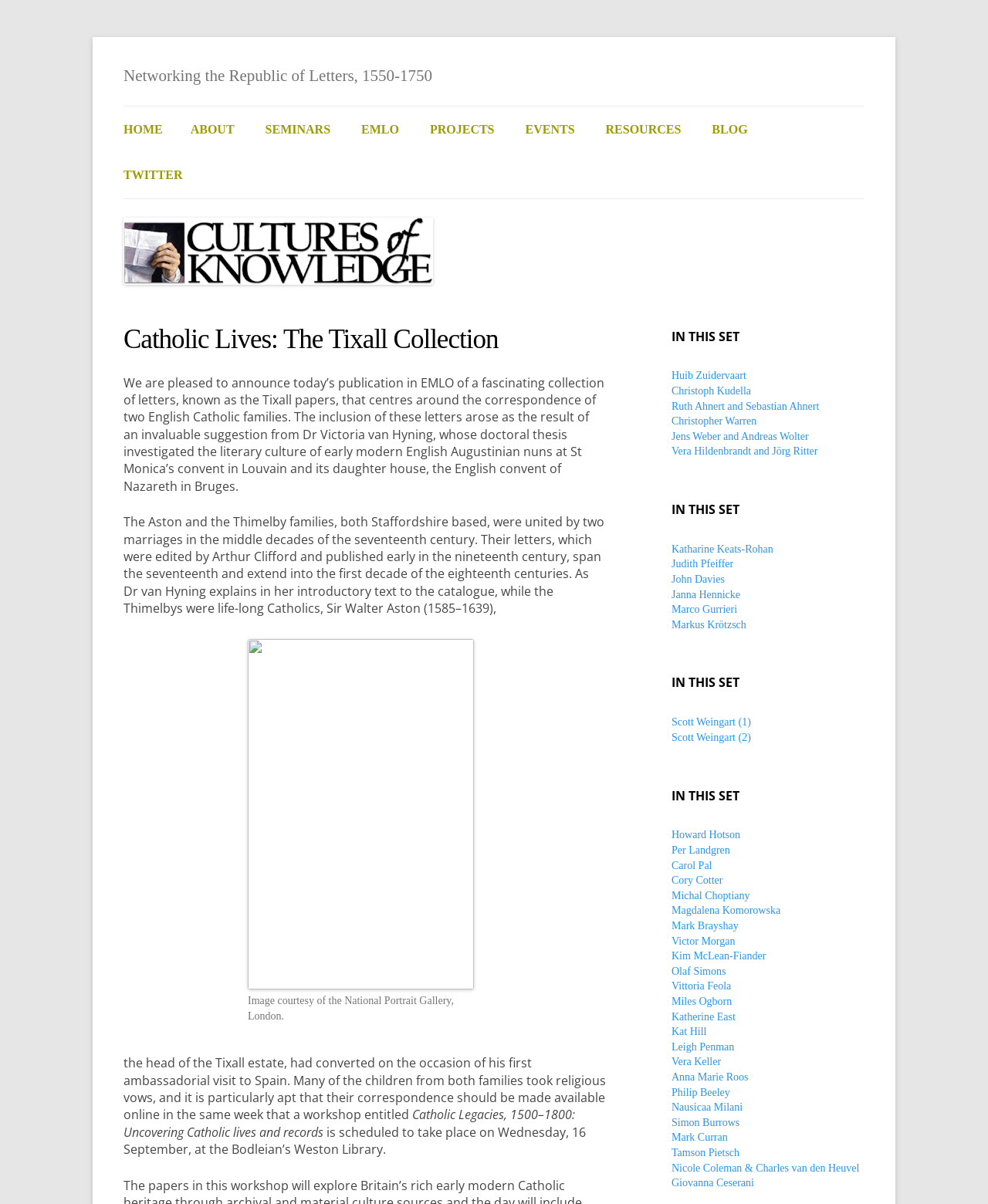Based on the element description "Vera Hildenbrandt and Jörg Ritter", predict the bounding box coordinates of the UI element.

[0.68, 0.37, 0.828, 0.38]